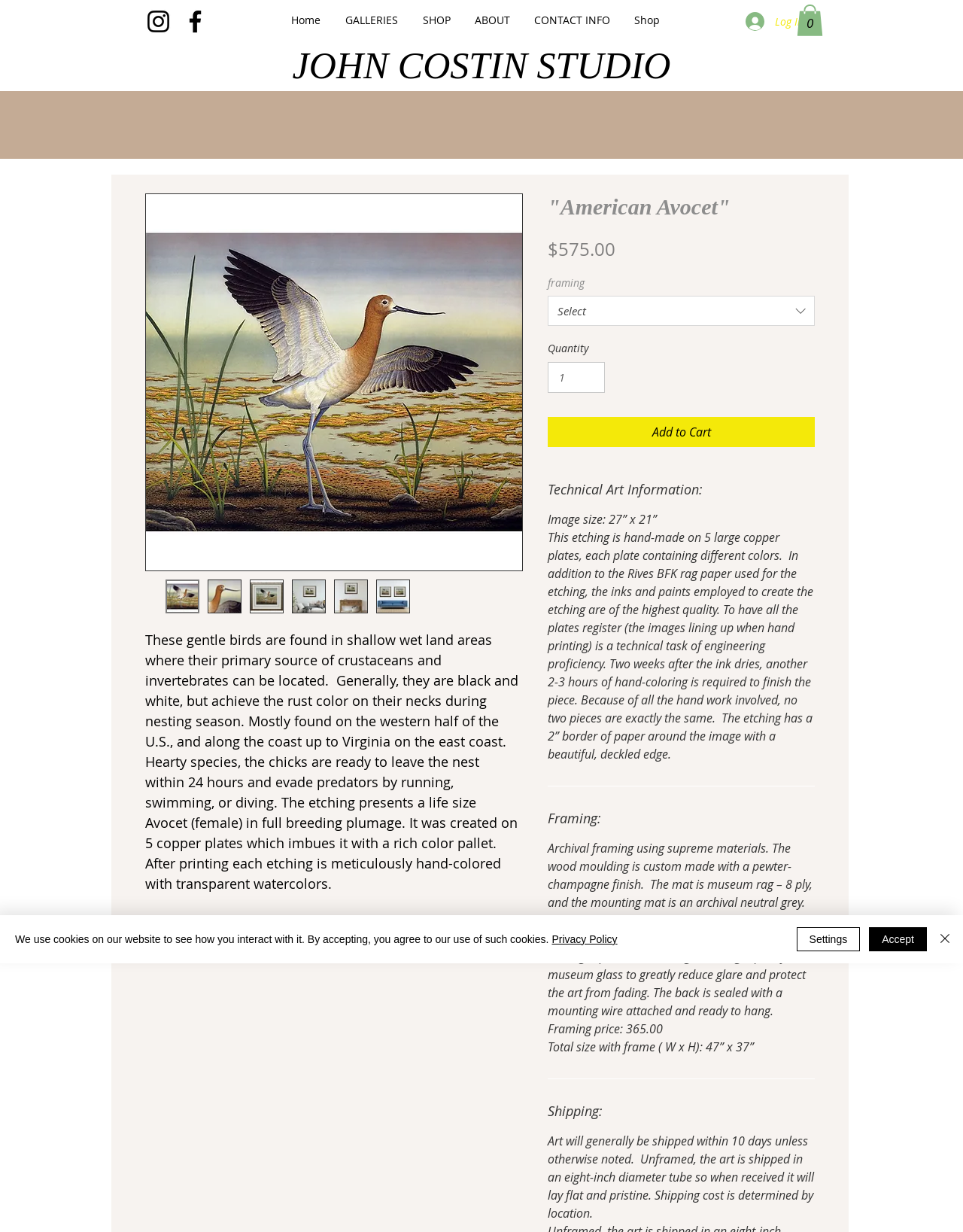What is the color of the Avocet's neck during nesting season?
Look at the image and provide a short answer using one word or a phrase.

Rust